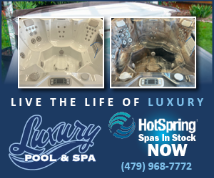Using the information from the screenshot, answer the following question thoroughly:
What is the purpose of the advertisement?

The caption suggests that the advertisement aims to promote HotSpring Spas as a premium choice for relaxation and indulgence, encouraging potential customers to elevate their leisure experience.